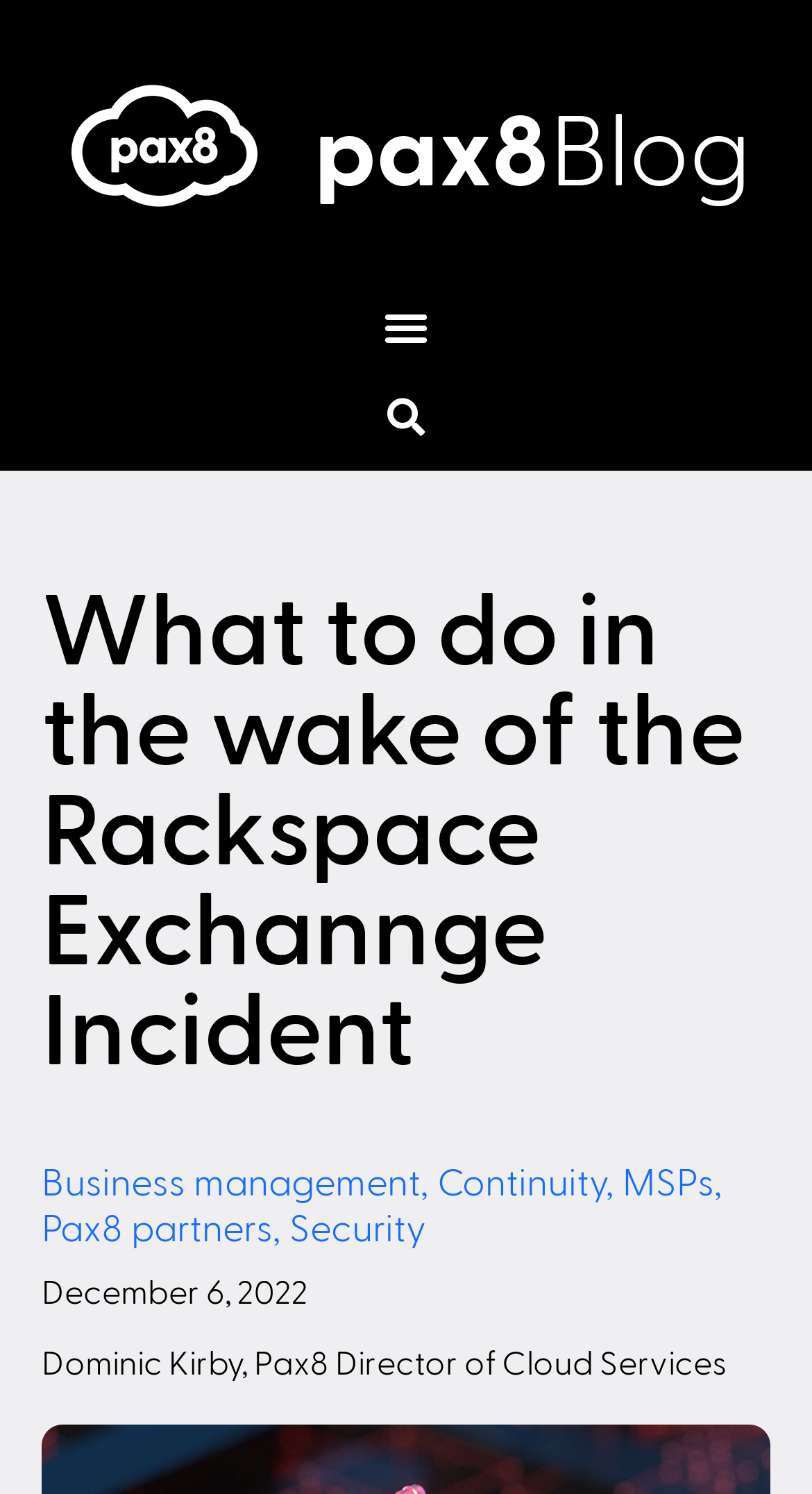Determine the bounding box coordinates of the area to click in order to meet this instruction: "Learn about Security".

[0.356, 0.805, 0.526, 0.834]